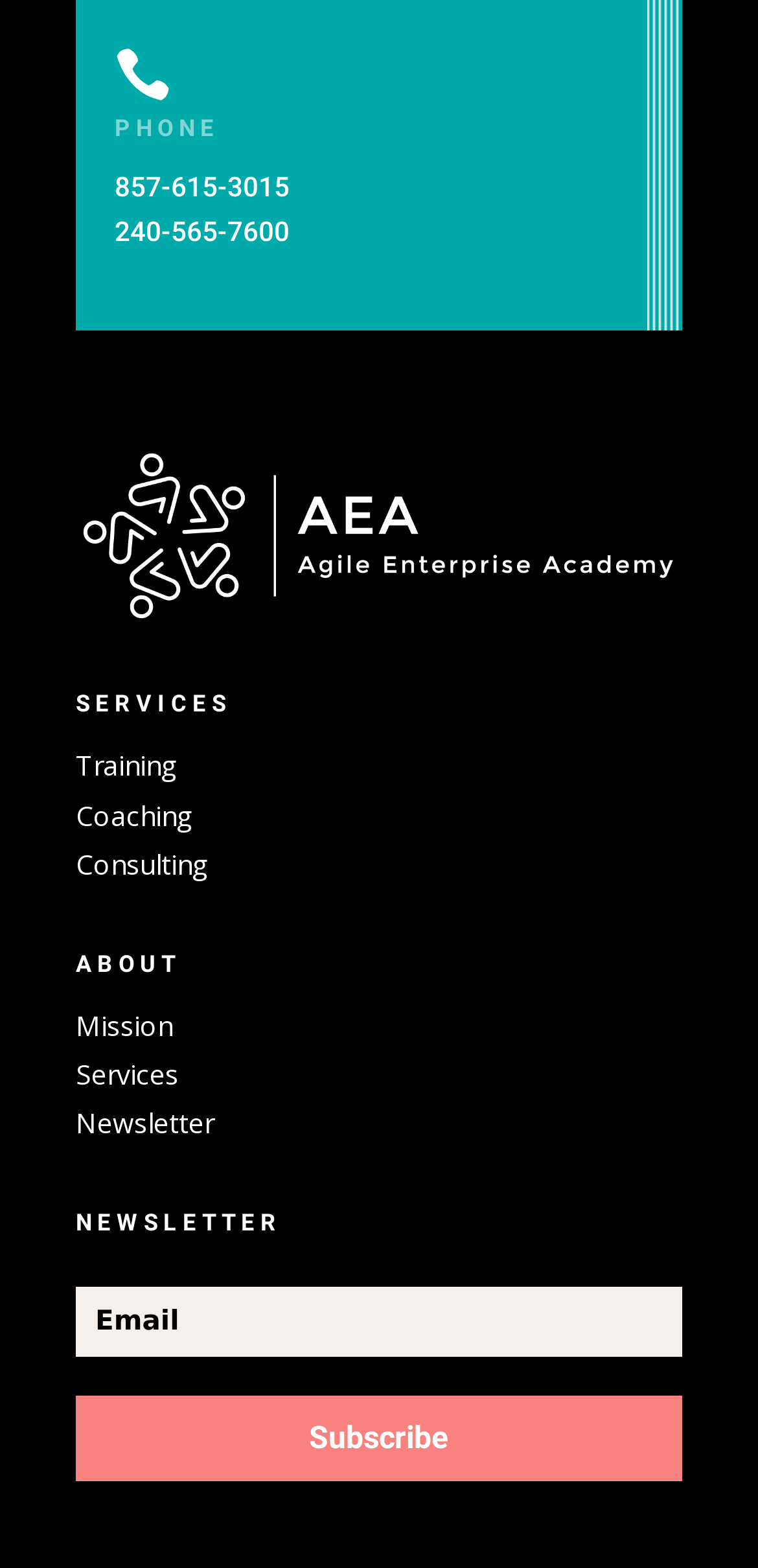Locate the bounding box coordinates of the clickable area to execute the instruction: "enter email address". Provide the coordinates as four float numbers between 0 and 1, represented as [left, top, right, bottom].

[0.1, 0.821, 0.9, 0.866]